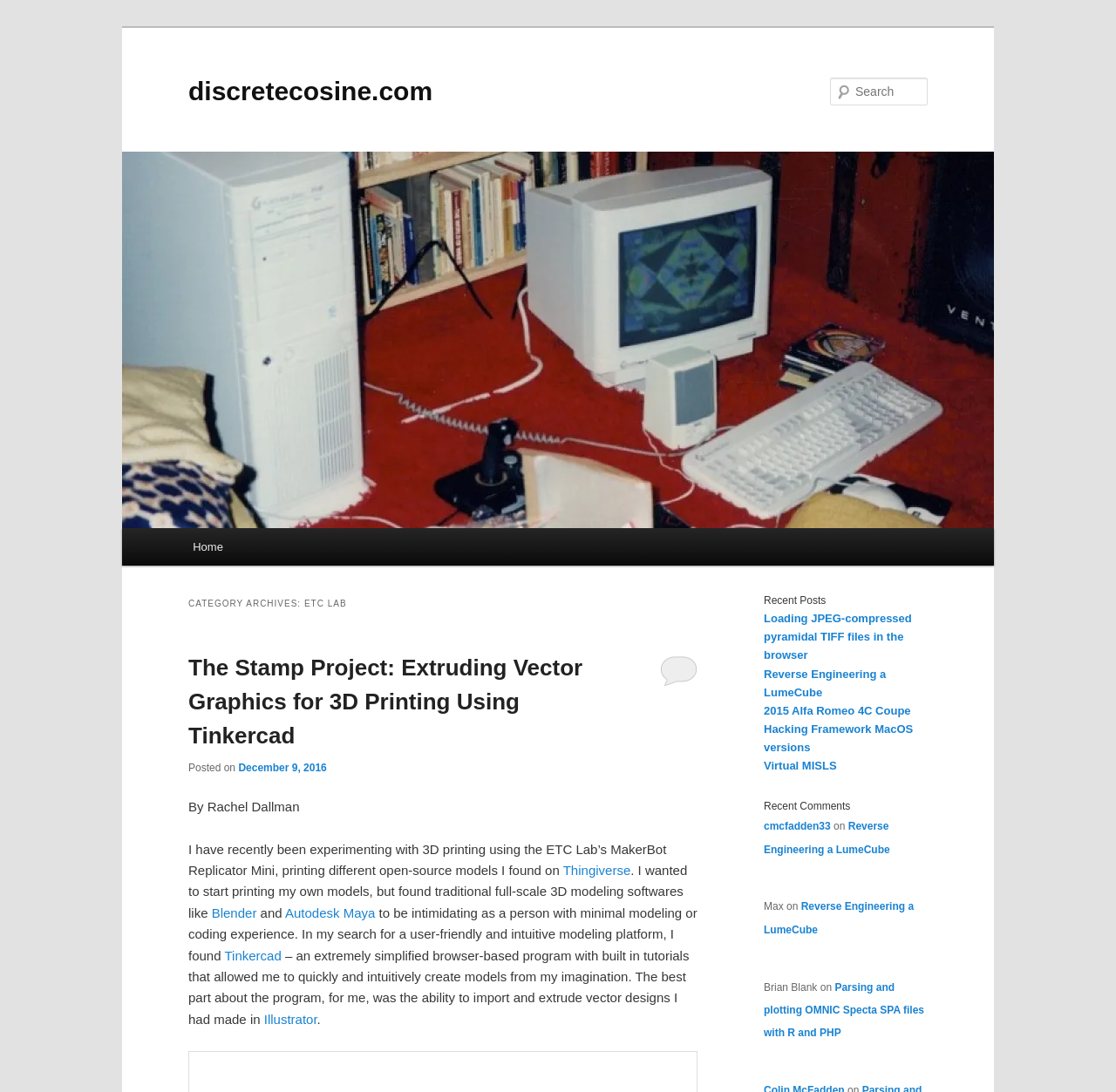Utilize the information from the image to answer the question in detail:
What is the author of the post 'The Stamp Project: Extruding Vector Graphics for 3D Printing Using Tinkercad'?

The author of the post can be found in the static text element with the text 'By Rachel Dallman' which is located below the post title.